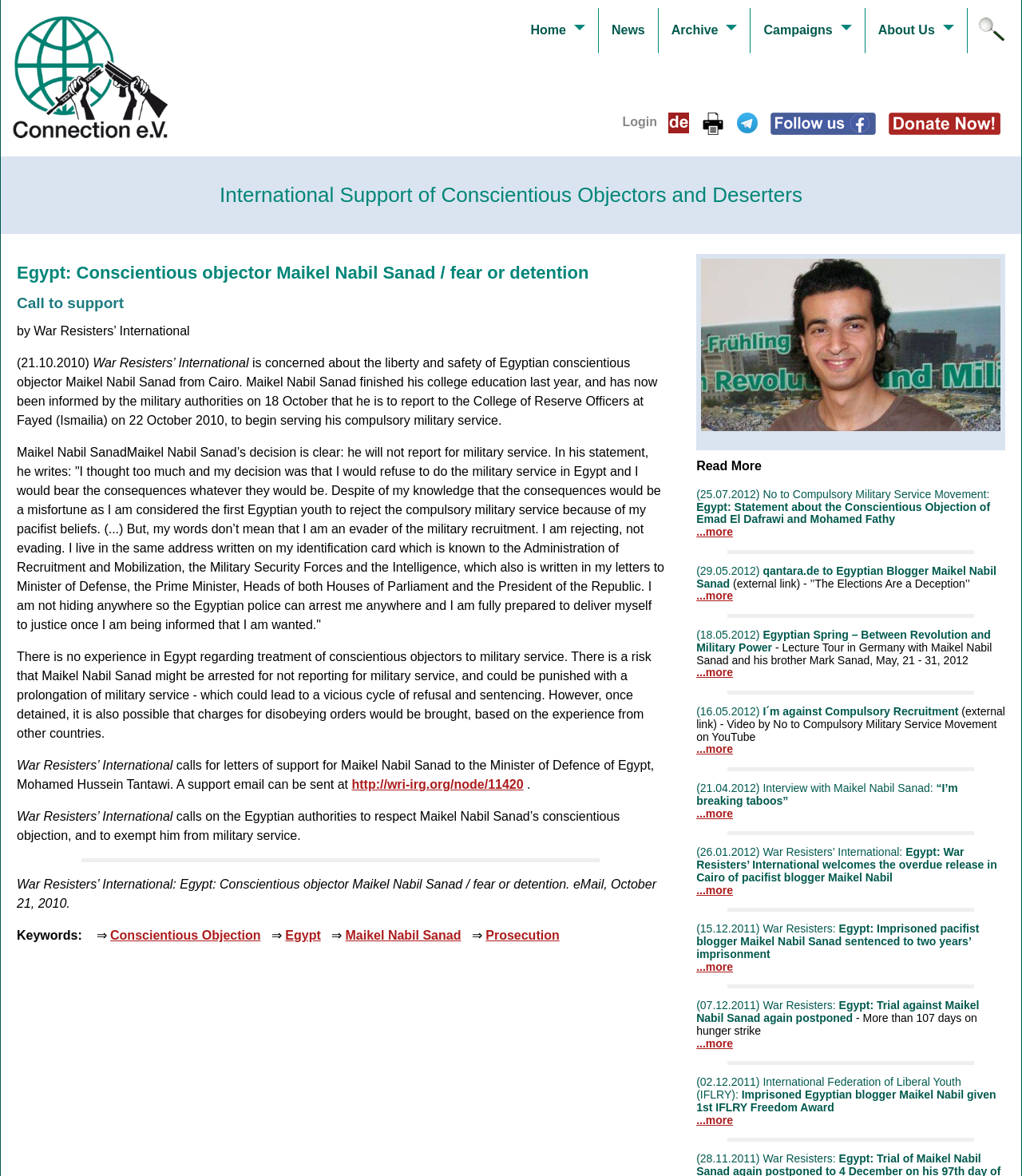Using the format (top-left x, top-left y, bottom-right x, bottom-right y), provide the bounding box coordinates for the described UI element. All values should be floating point numbers between 0 and 1: title="Support conscientious objectors and deserters!"

[0.87, 0.105, 0.979, 0.117]